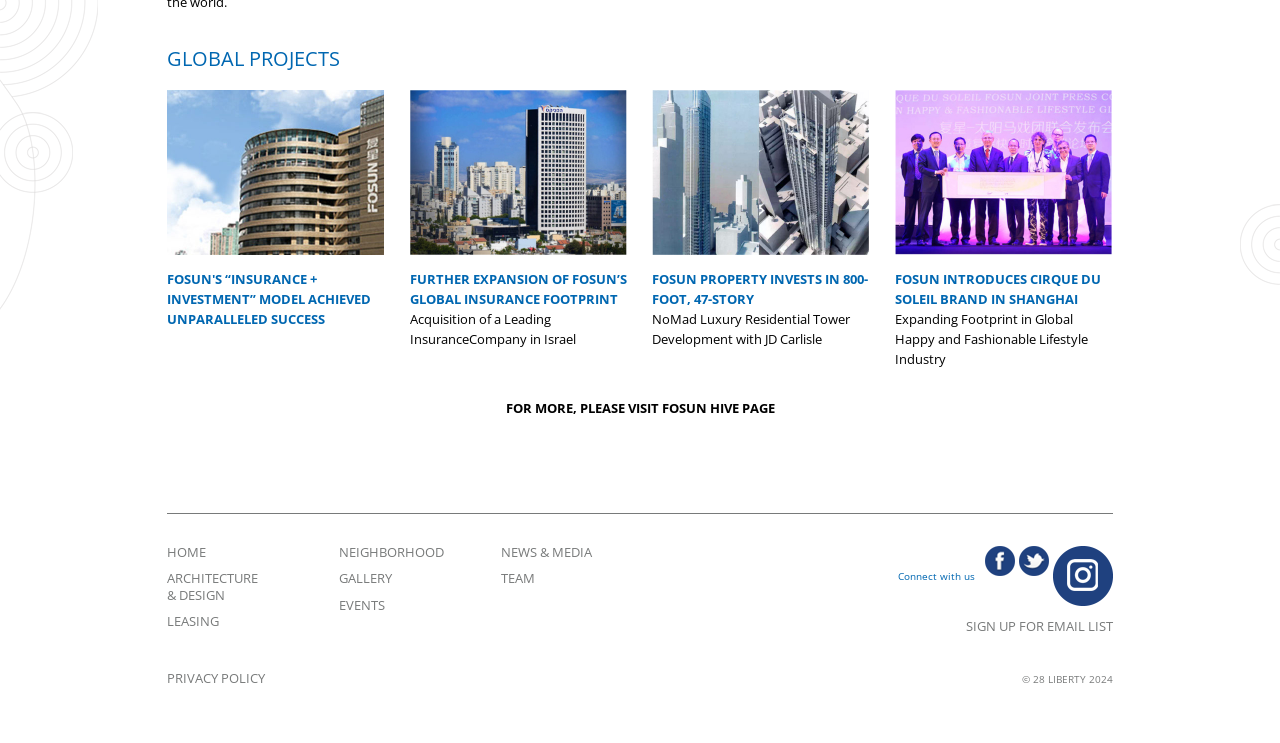Give the bounding box coordinates for the element described by: "News & media".

[0.392, 0.732, 0.488, 0.754]